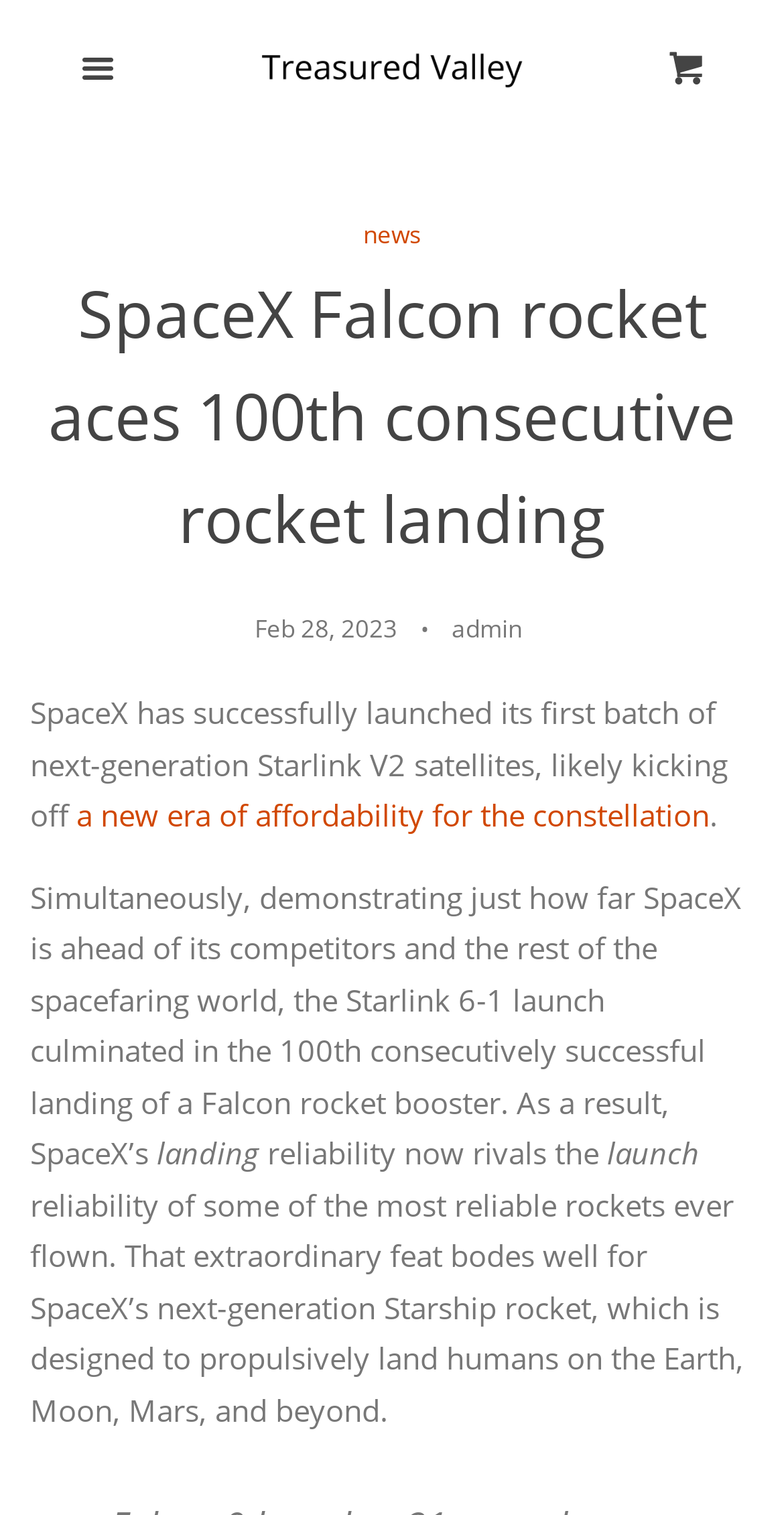Identify the bounding box coordinates for the UI element that matches this description: "alt="Treasured Valley"".

[0.25, 0.02, 0.75, 0.073]